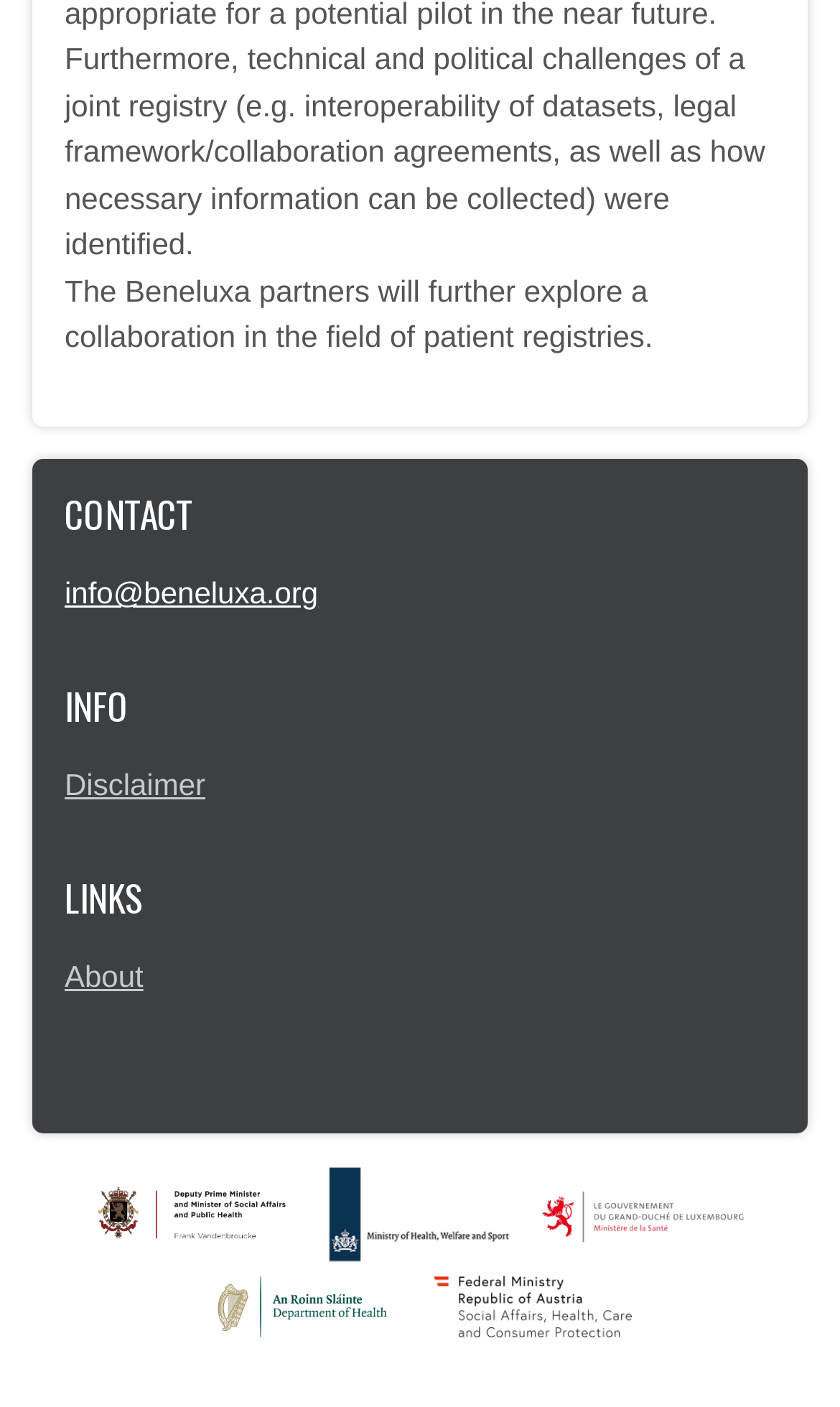What is the email address to contact Beneluxa?
By examining the image, provide a one-word or phrase answer.

info@beneluxa.org